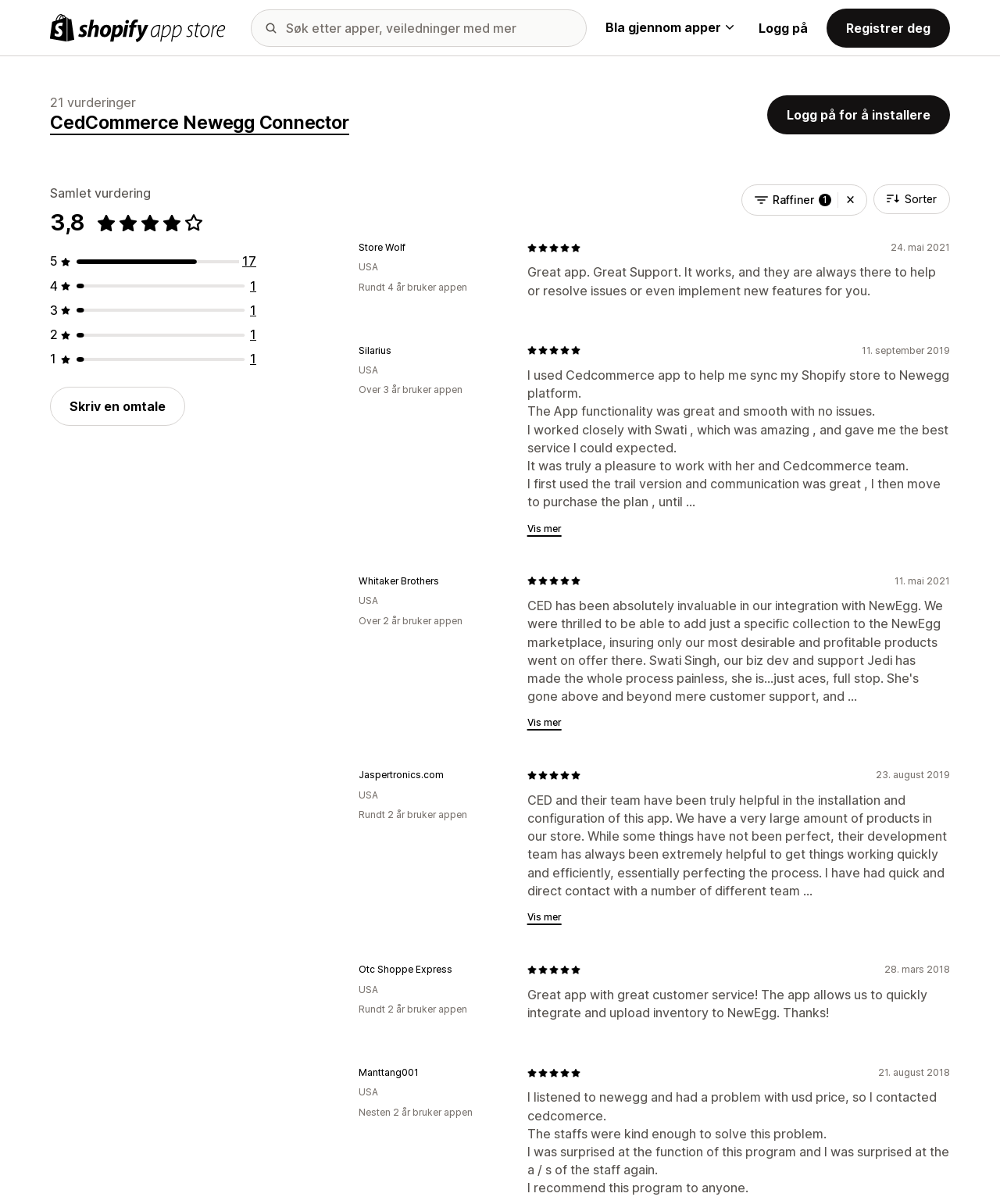Determine the bounding box coordinates for the region that must be clicked to execute the following instruction: "Filter results".

[0.741, 0.153, 0.867, 0.179]